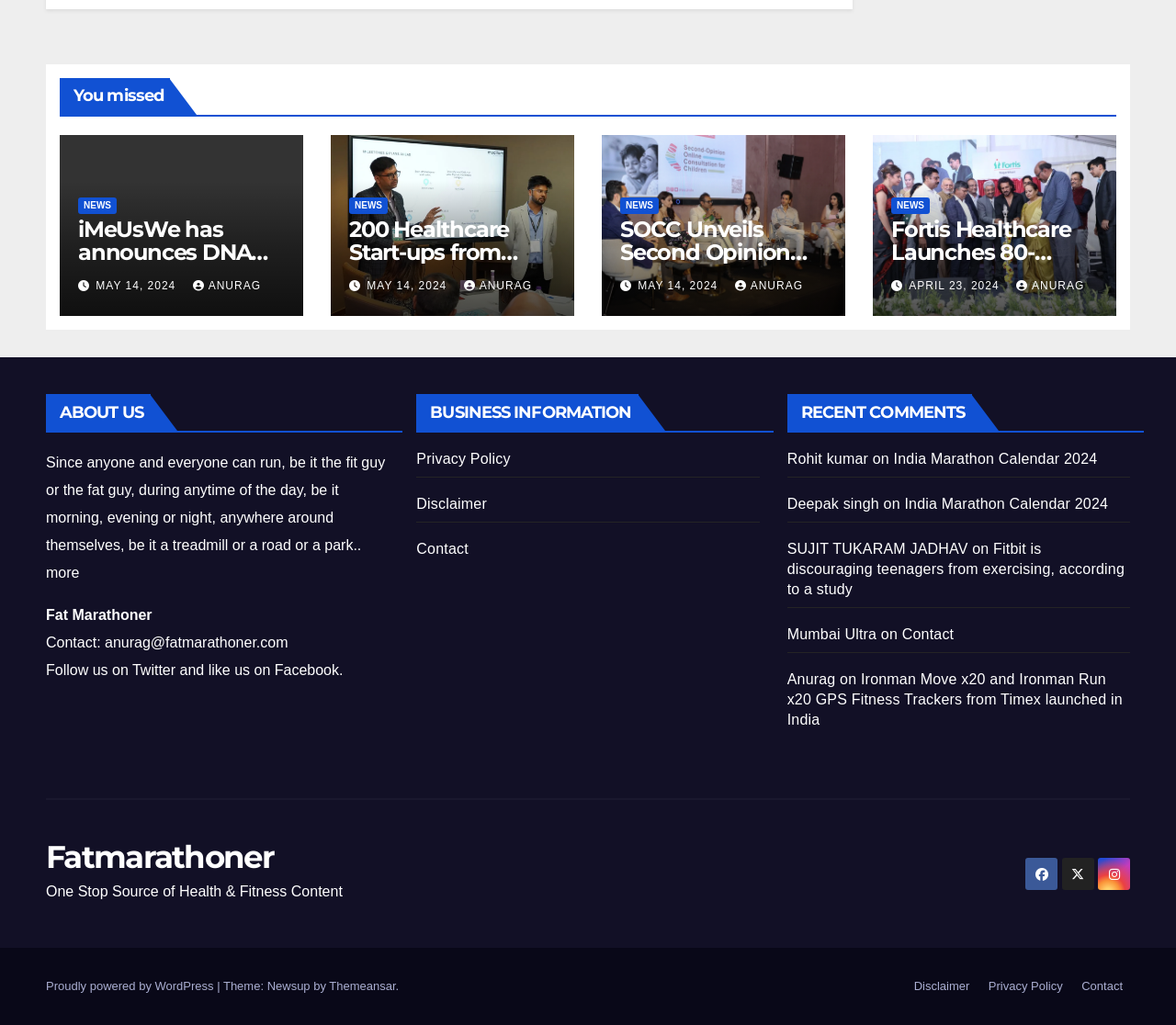Please analyze the image and provide a thorough answer to the question:
What is the name of the author of the blog?

I found the answer by looking at the text content of the StaticText element with the text 'Contact: anurag@fatmarathoner.com', which suggests that the author's name is Anurag.